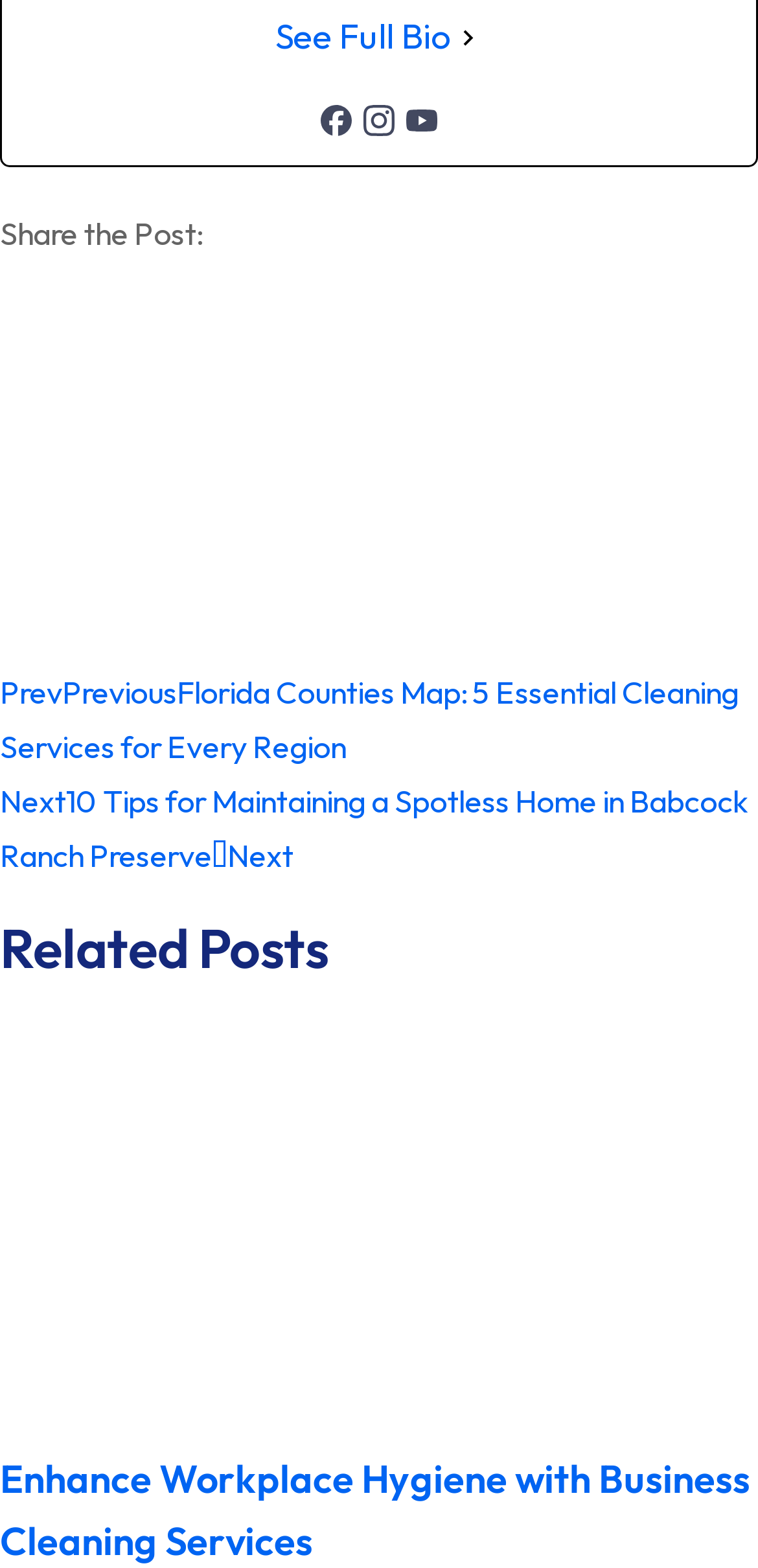How many social network icons are there?
Look at the image and answer the question with a single word or phrase.

3